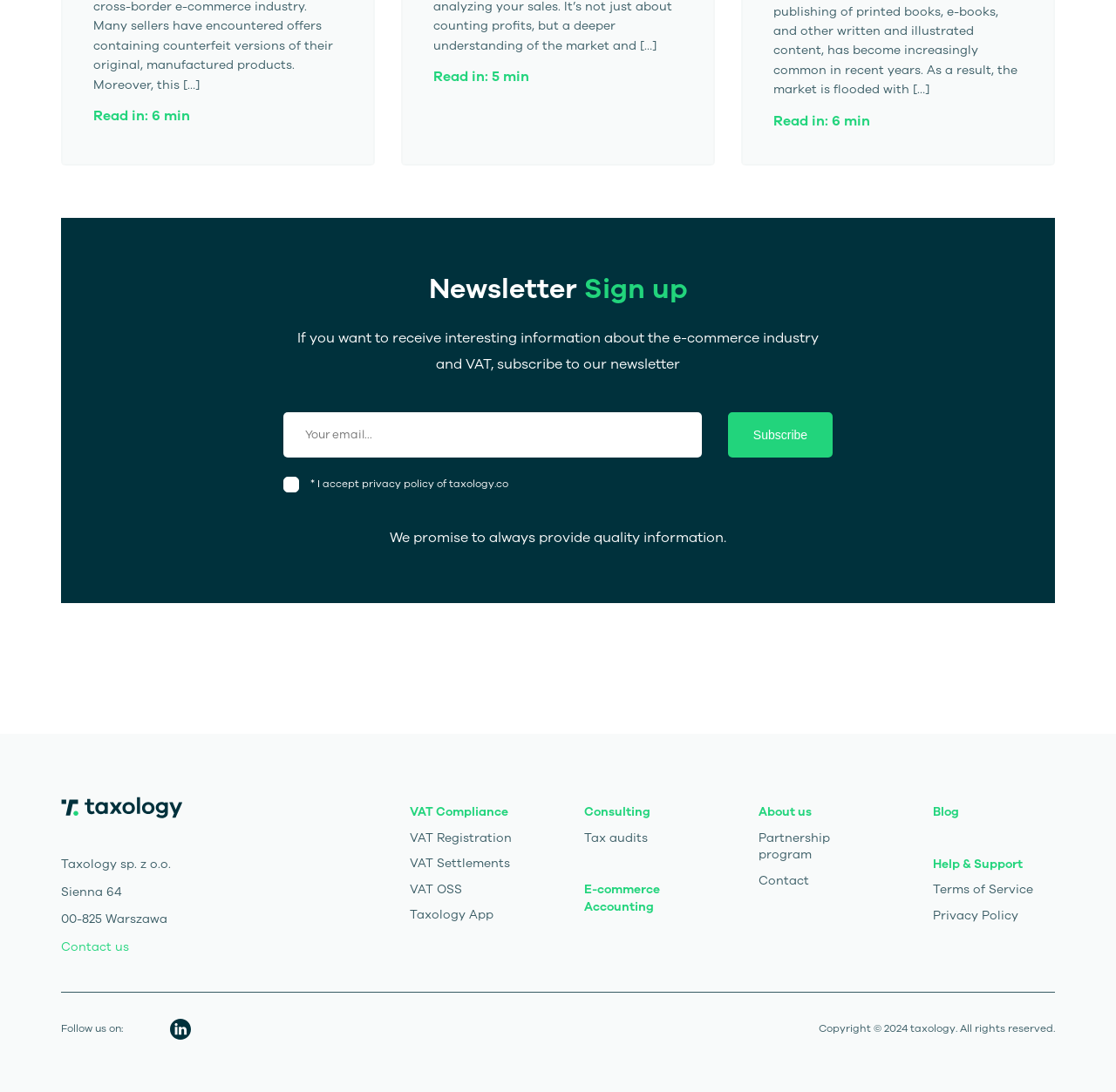What is the purpose of the form on the webpage? Refer to the image and provide a one-word or short phrase answer.

Newsletter subscription